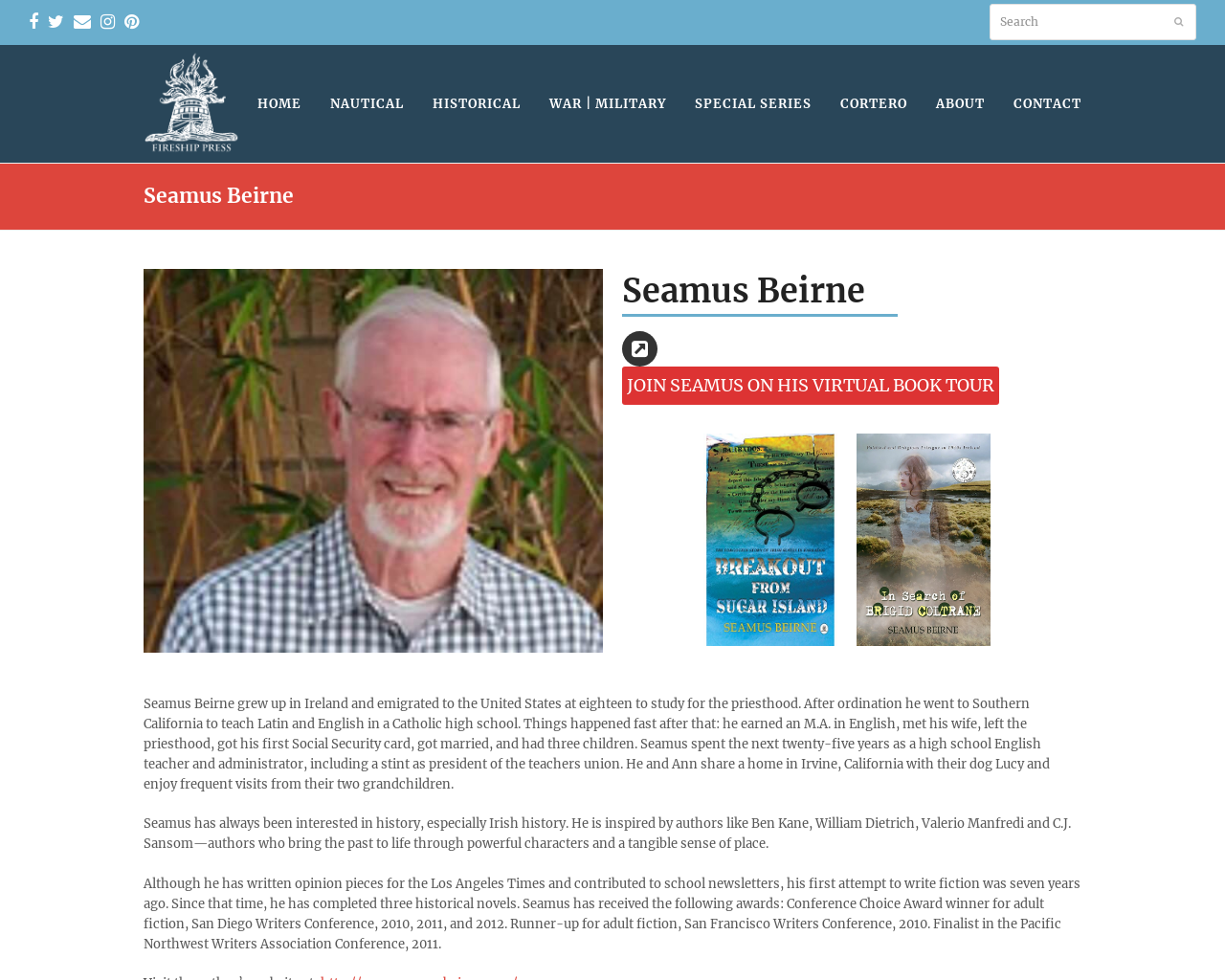Generate a comprehensive description of the webpage.

The webpage is about Seamus Beirne, an author at Fireship Press Publishing, which specializes in nautical and historical fiction. At the top left corner, there are five social media links: Facebook, Twitter, Email, Instagram, and Pinterest. Next to them is a search bar with a "Search" label and a "Submit" button.

Below the social media links, there is a layout table with a link to Fireship Press. On the right side of the page, there is a main navigation menu with nine links: HOME, NAUTICAL, HISTORICAL, WAR | MILITARY, SPECIAL SERIES, CORTERO, ABOUT, and CONTACT.

The main content of the page is divided into two sections. The left section has a heading "Seamus Beirne" and a figure with an image. The right section has another heading "Seamus Beirne" and three links: "Website", "JOIN SEAMUS ON HIS VIRTUAL BOOK TOUR", and three images.

Below the headings and images, there are three paragraphs of text that describe Seamus Beirne's biography, his interest in history, and his writing experience and awards. The text is divided into three sections, each with a different topic, and is placed in the middle of the page.